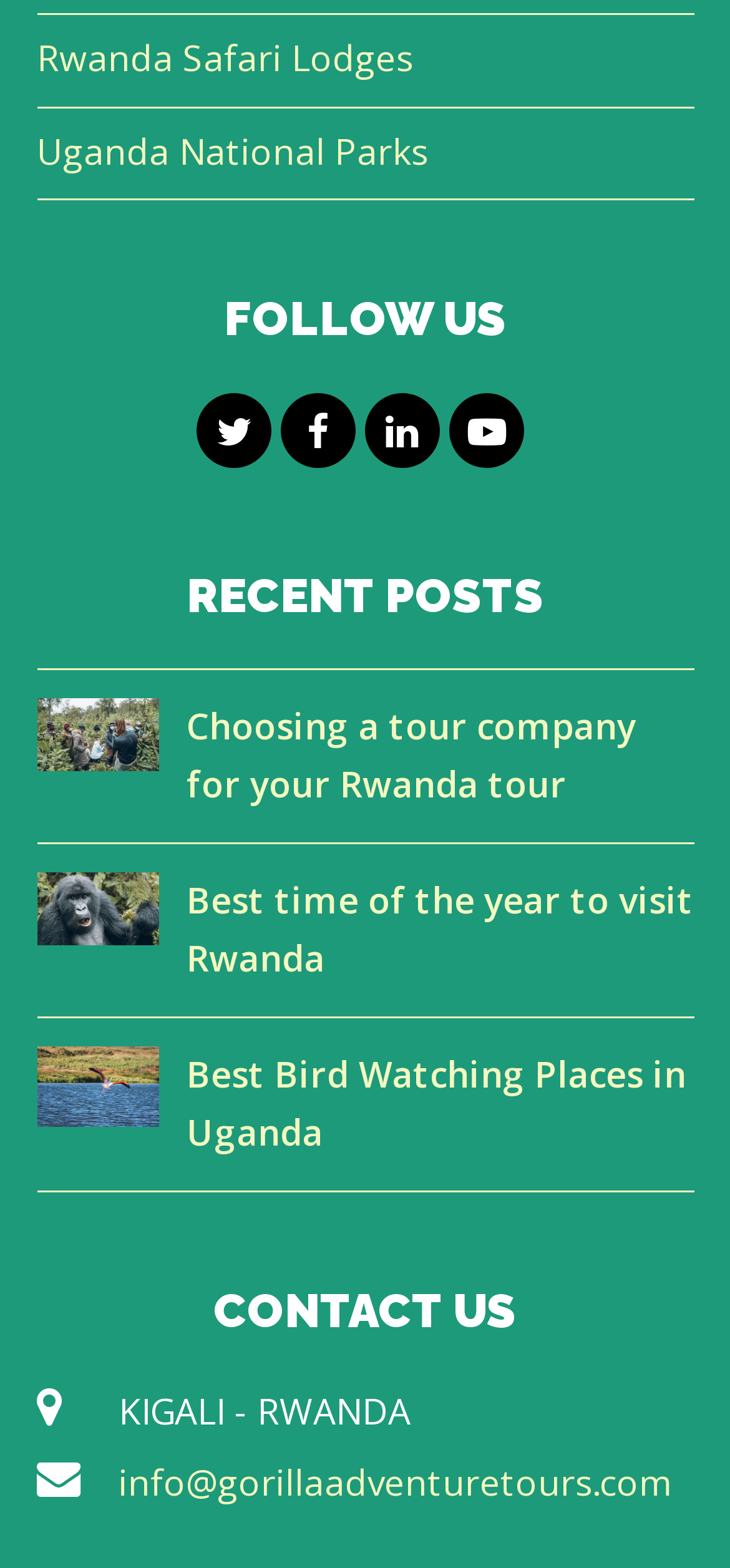What is the first link on the webpage?
Examine the image and provide an in-depth answer to the question.

The first link on the webpage is 'Rwanda Safari Lodges' which is located at the top left corner of the webpage with a bounding box of [0.05, 0.022, 0.565, 0.053].